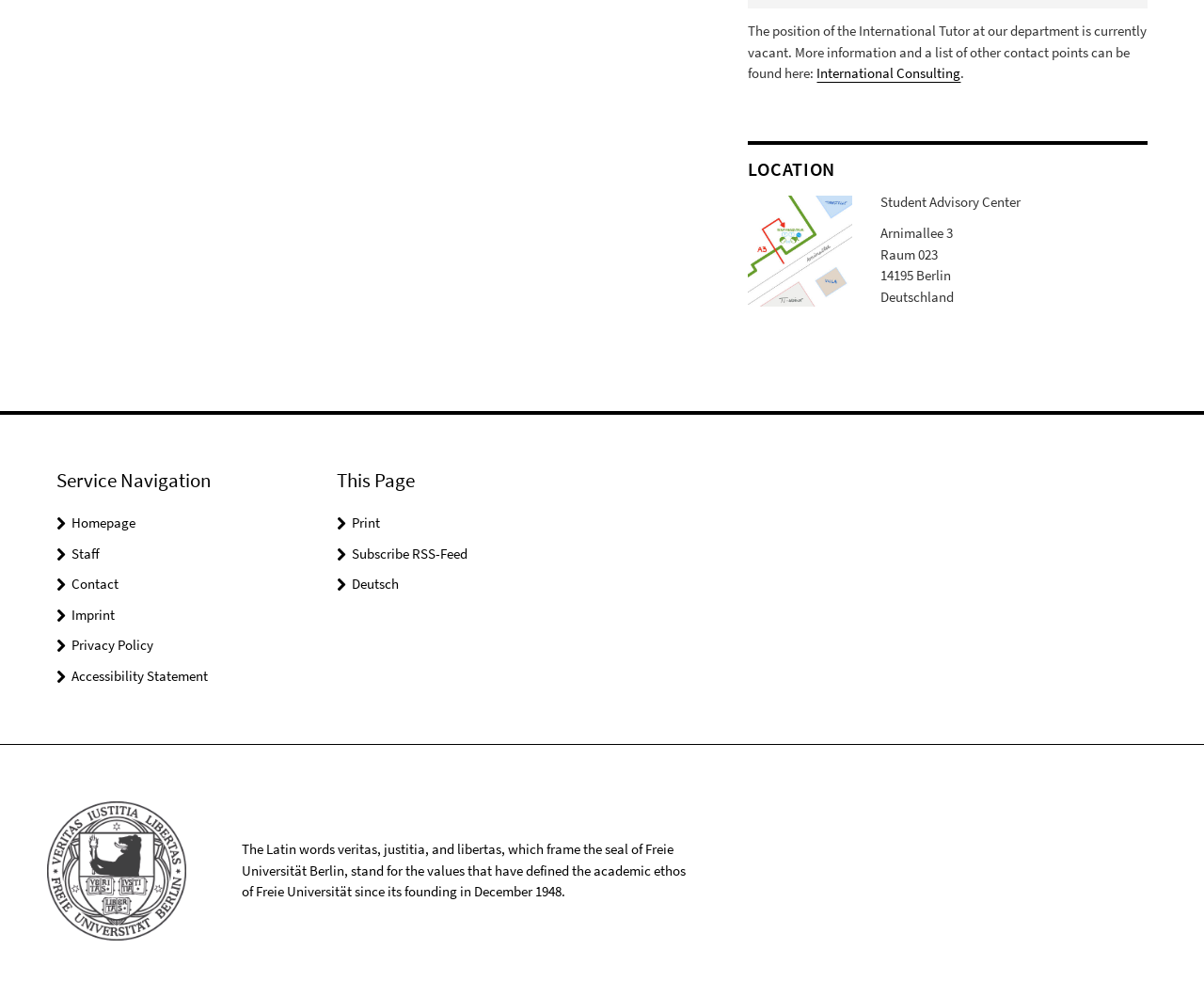Please specify the bounding box coordinates of the clickable section necessary to execute the following command: "View PPGI/PPGL Roofing Sheet".

None